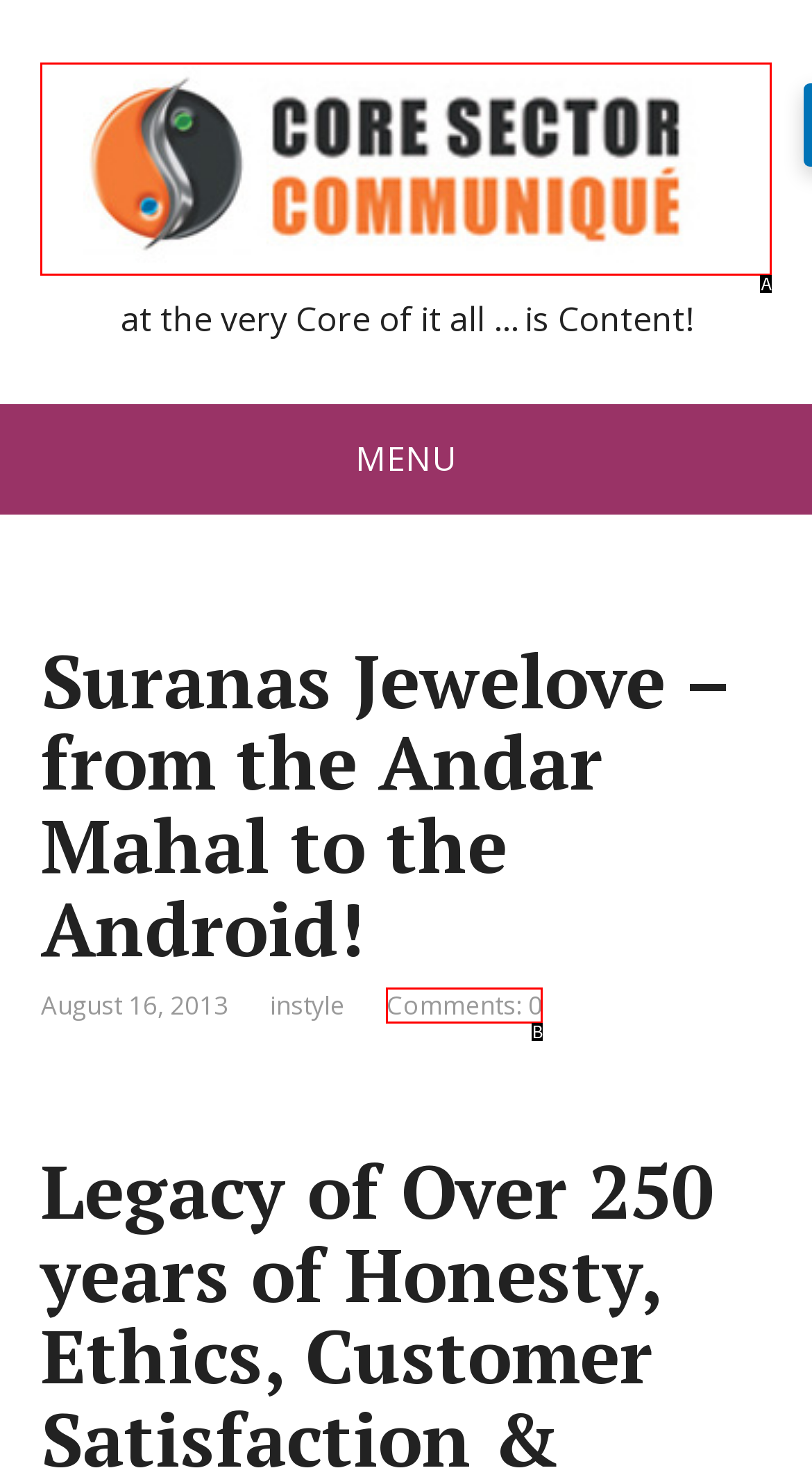Based on the element description: Comments: 0, choose the best matching option. Provide the letter of the option directly.

B